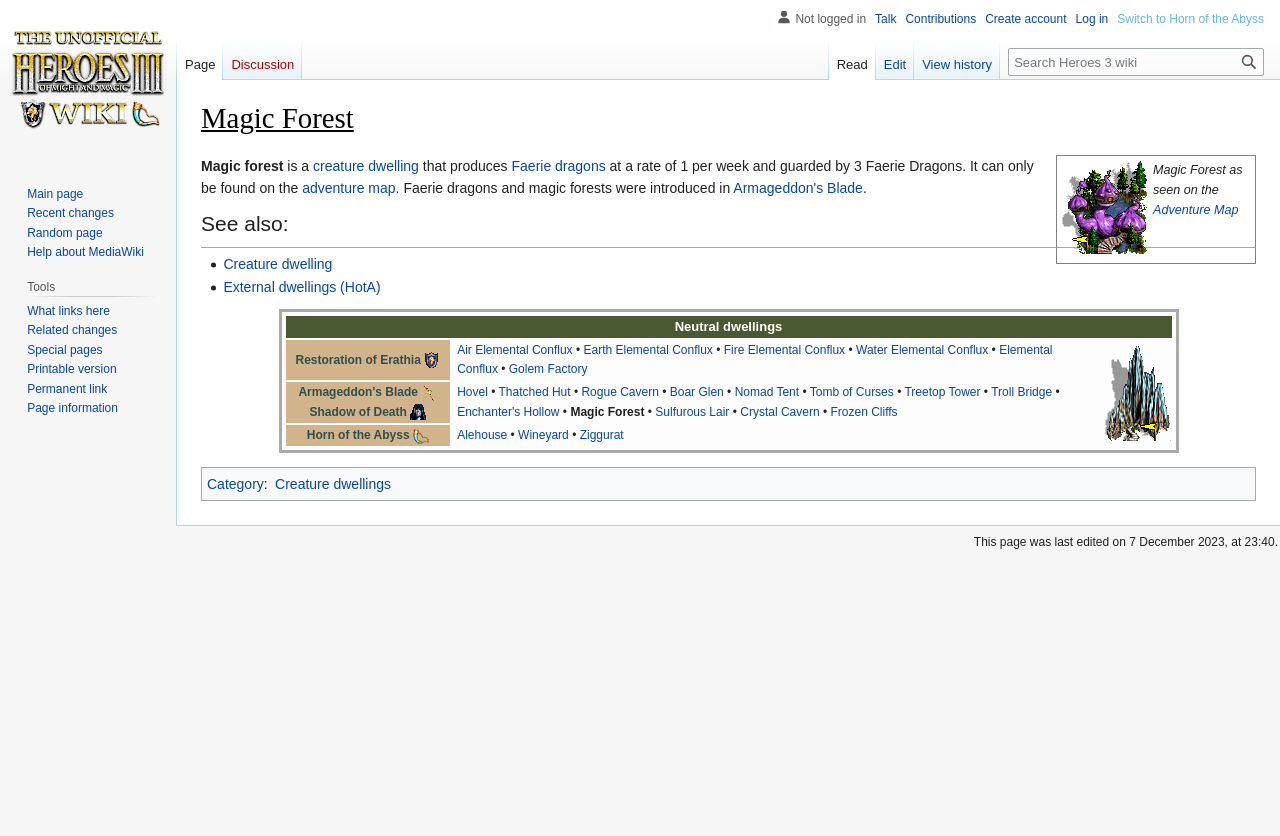Review the image closely and give a comprehensive answer to the question: What type of dwellings are listed in the table?

The table on the webpage lists various neutral dwellings, including Magic Forest, Air Elemental Conflux, and others.